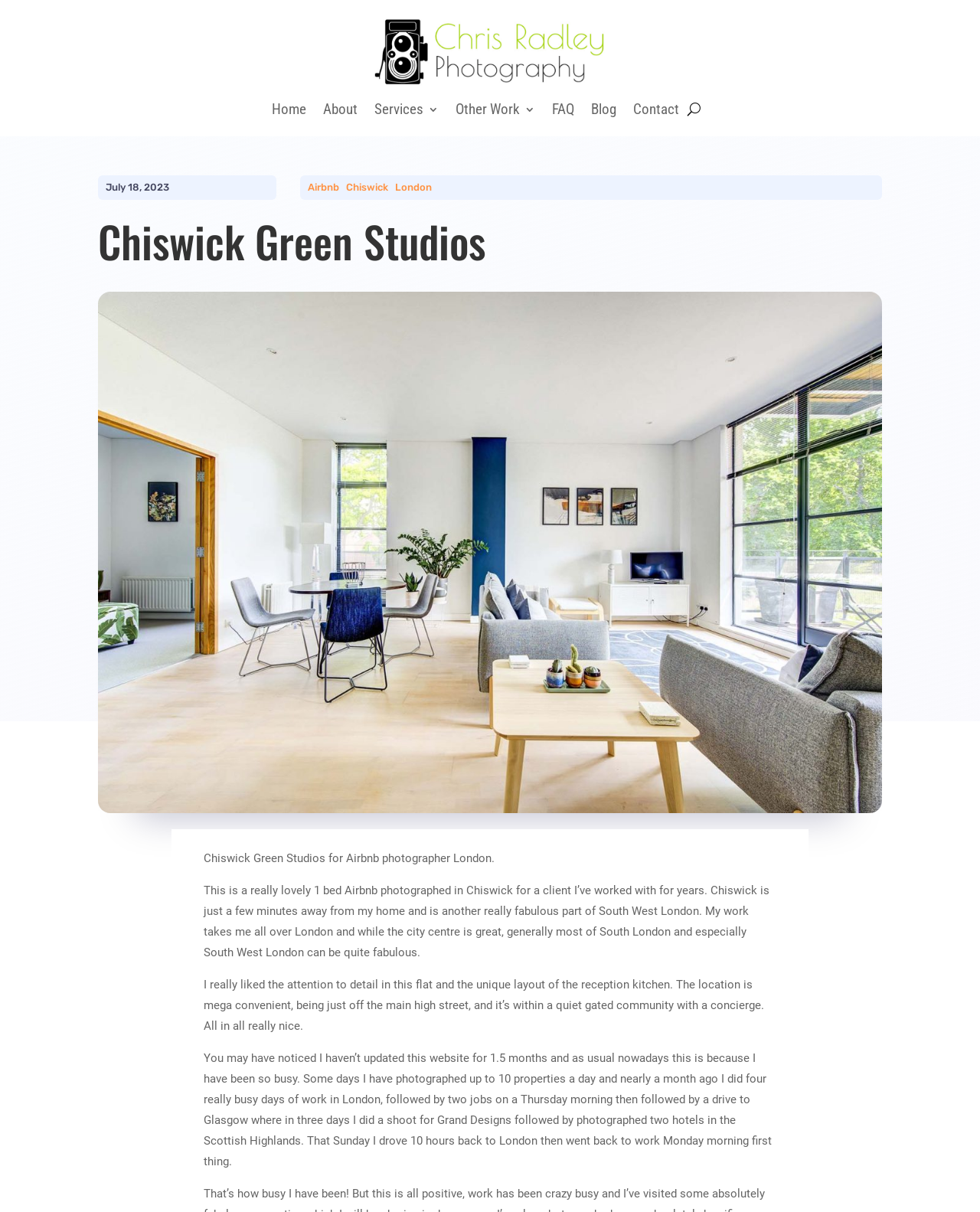Please provide the bounding box coordinates for the element that needs to be clicked to perform the following instruction: "Click on the 'A Comprehensive Overview of Treatment Options for Complex Regional Pain Syndrome' link". The coordinates should be given as four float numbers between 0 and 1, i.e., [left, top, right, bottom].

None